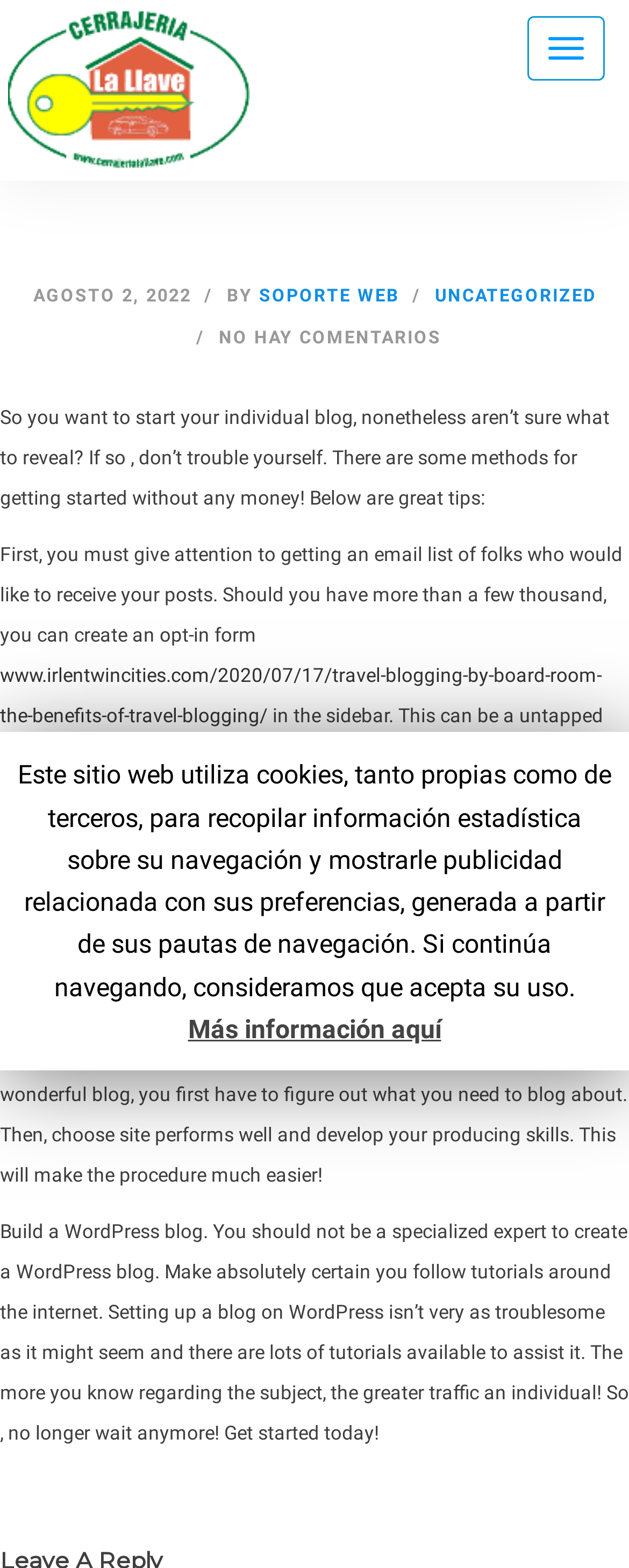Give a concise answer using one word or a phrase to the following question:
How often should one write blog posts?

Consistently